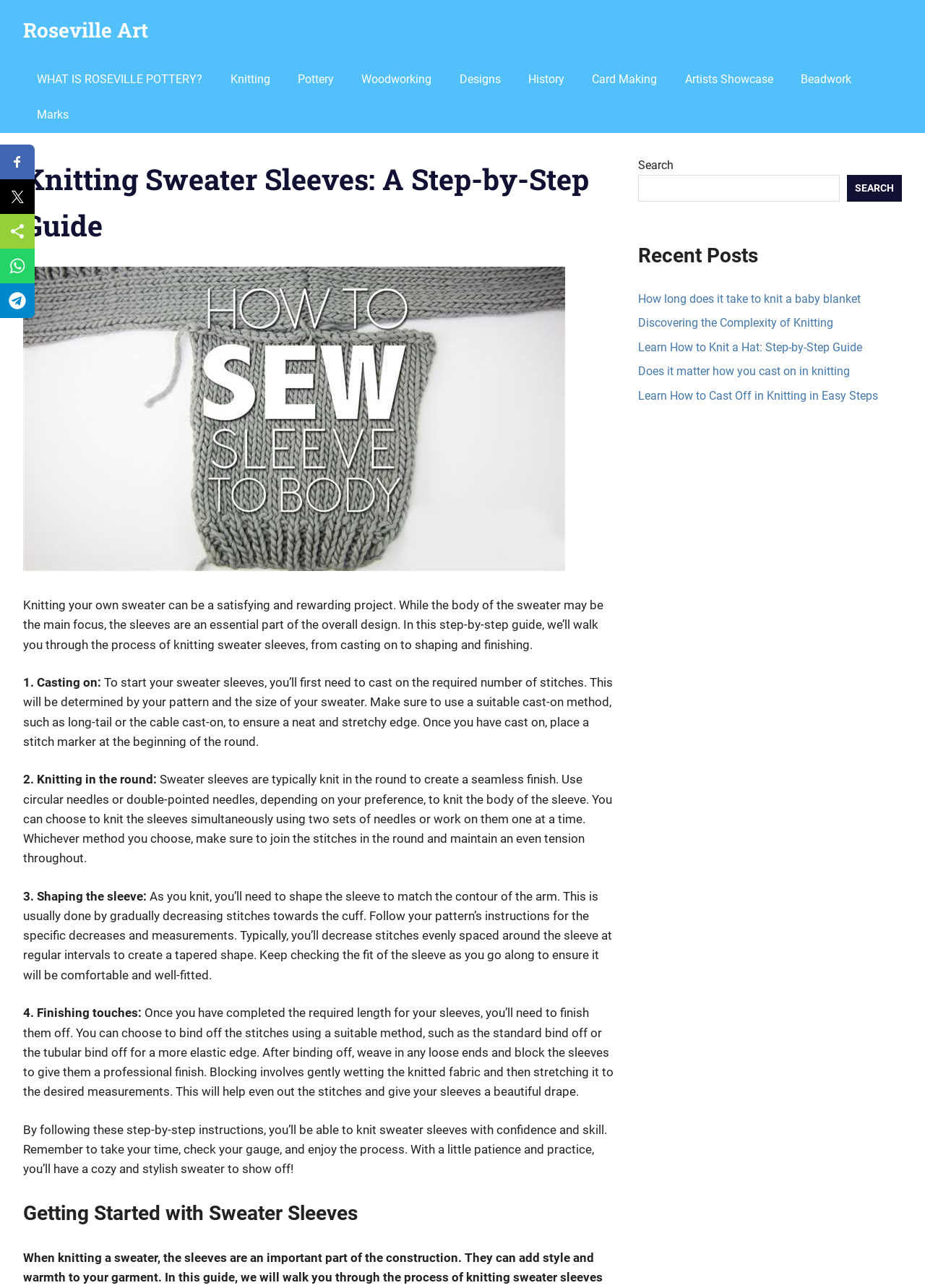What is the function of the search box?
Using the information presented in the image, please offer a detailed response to the question.

The search box is located in the complementary section of the webpage, and it allows users to search for specific topics or keywords within the website. This feature enables users to quickly find relevant information or articles on the website.